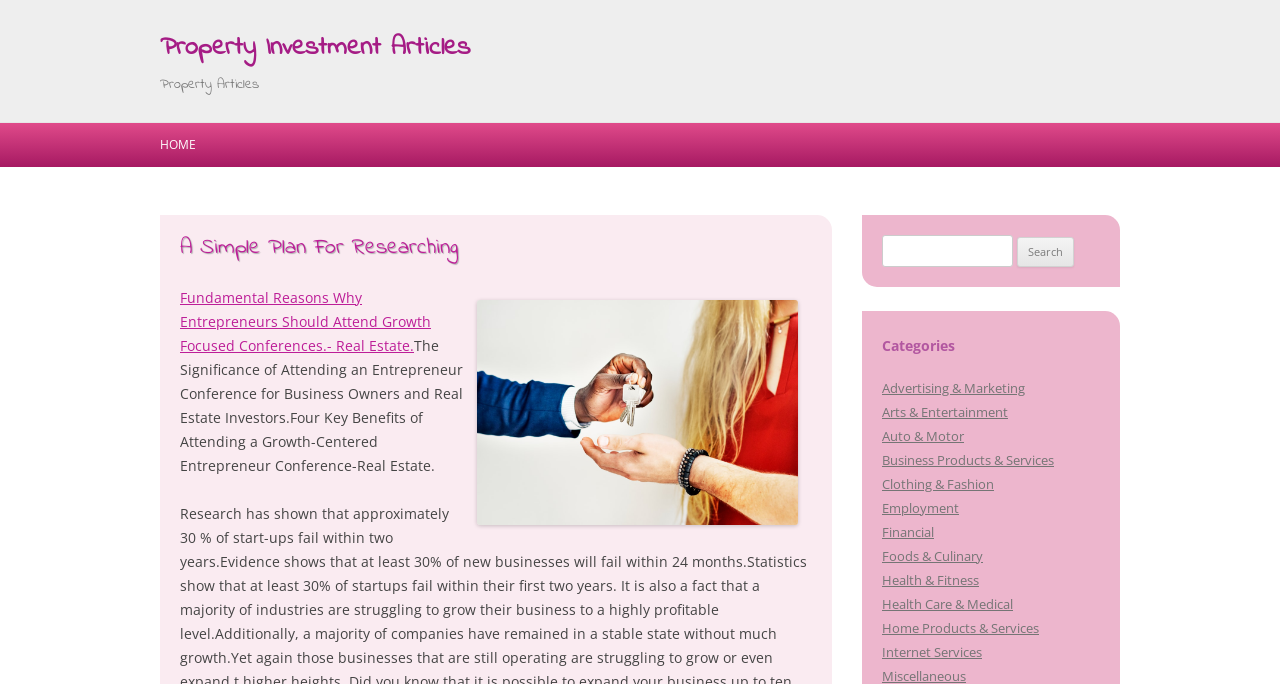Determine the bounding box coordinates of the clickable region to follow the instruction: "Read article about Fundamental Reasons Why Entrepreneurs Should Attend Growth Focused Conferences".

[0.141, 0.42, 0.337, 0.518]